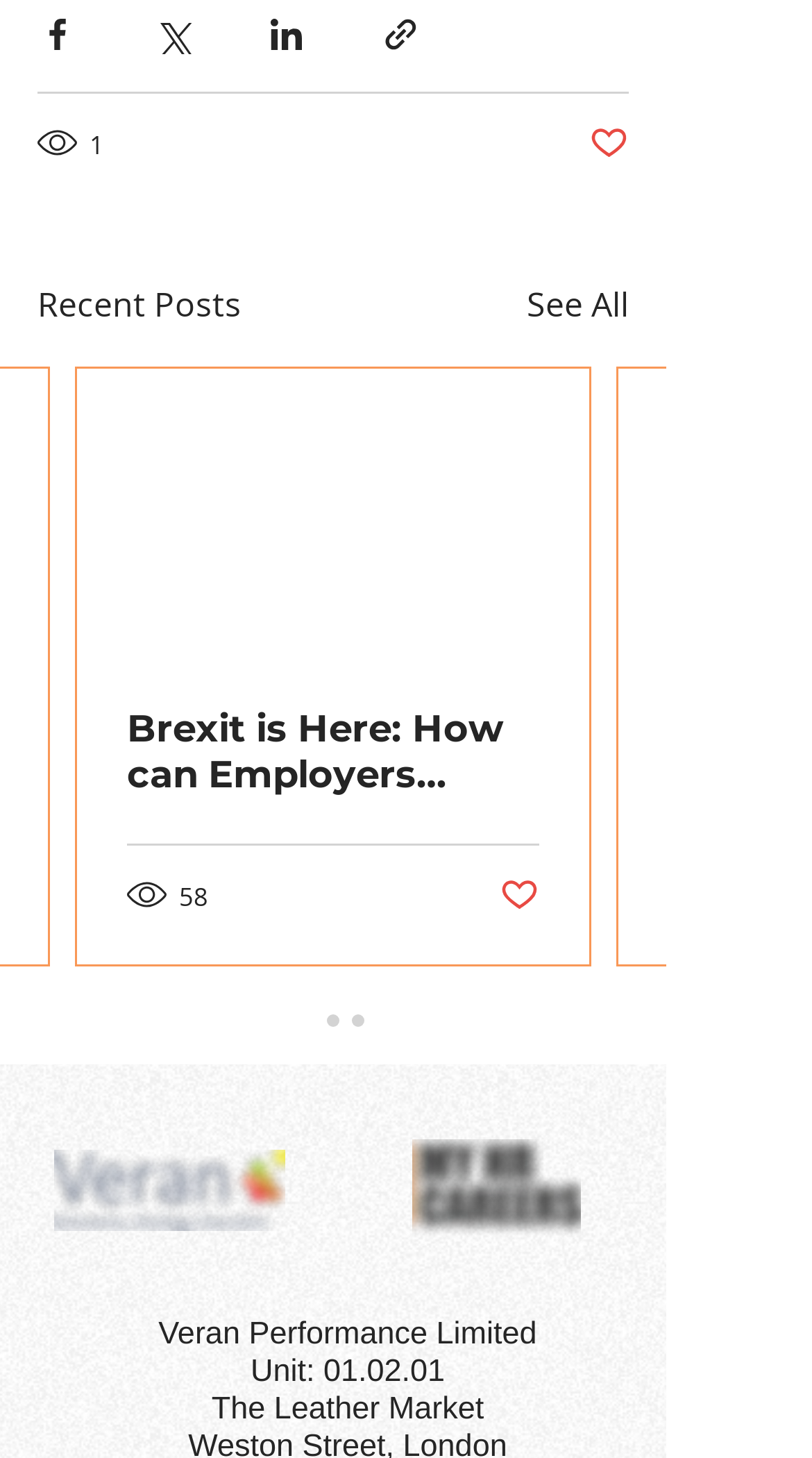Please determine the bounding box coordinates of the area that needs to be clicked to complete this task: 'Like the post'. The coordinates must be four float numbers between 0 and 1, formatted as [left, top, right, bottom].

[0.615, 0.6, 0.664, 0.628]